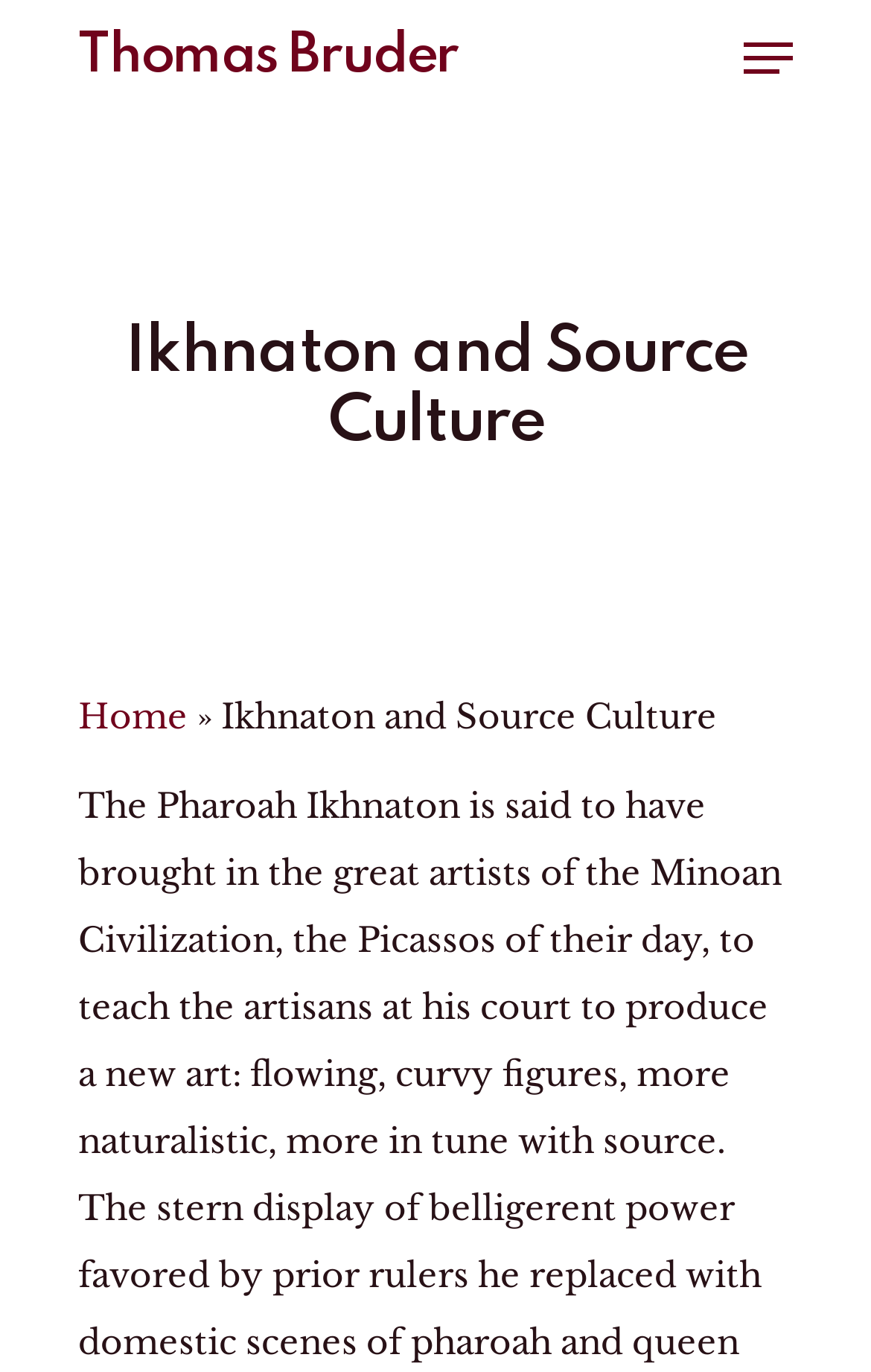Please provide the main heading of the webpage content.

Ikhnaton and Source Culture